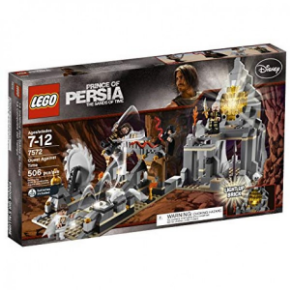Explain all the elements you observe in the image.

The image showcases the LEGO set titled "PRINCE OF PERSIA - Mission Against Time (7572)." Designed for children aged 7 to 12, this set features a thrilling adventure scene centered around the iconic Disney franchise. With a total of 506 pieces, it invites young builders to engage in imaginative storytelling as they recreate epic moments from the Prince of Persia universe. The packaging vividly illustrates the intricately designed elements of the set, emphasizing both the action and the creativity that LEGO encourages. The box also includes a warning for small parts, ensuring it is suitable for the intended age group while promoting safe play.